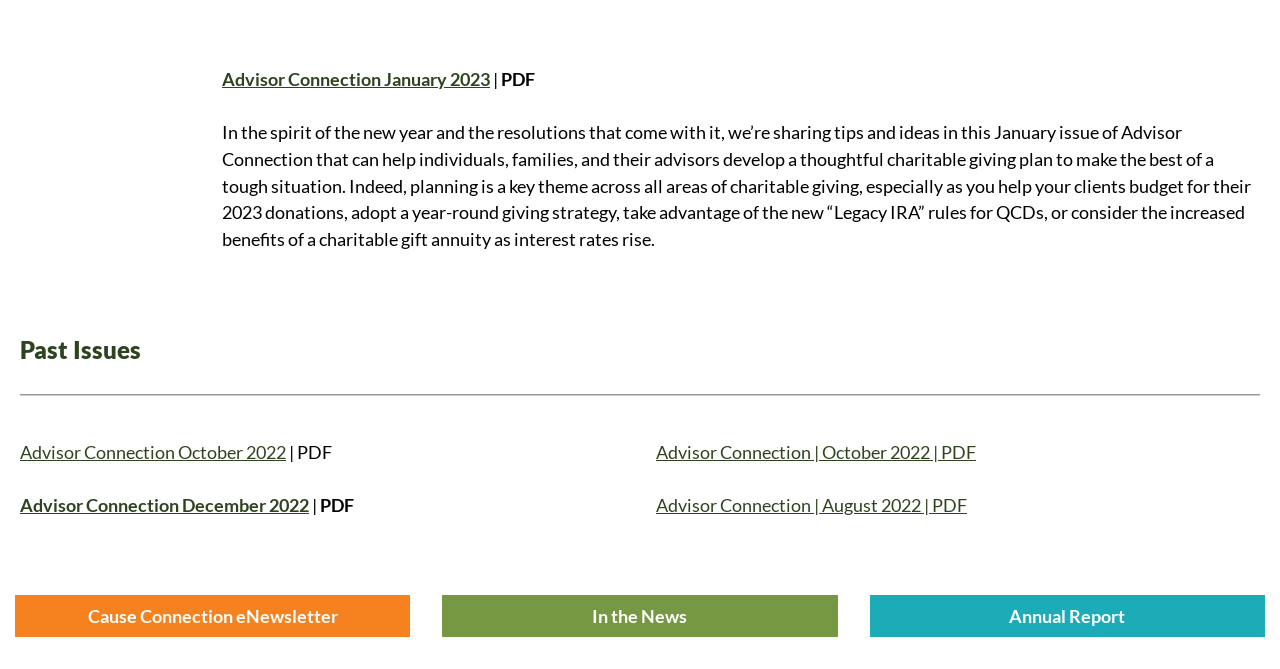Respond to the question with just a single word or phrase: 
How many past issues of Advisor Connection are listed on this webpage?

3